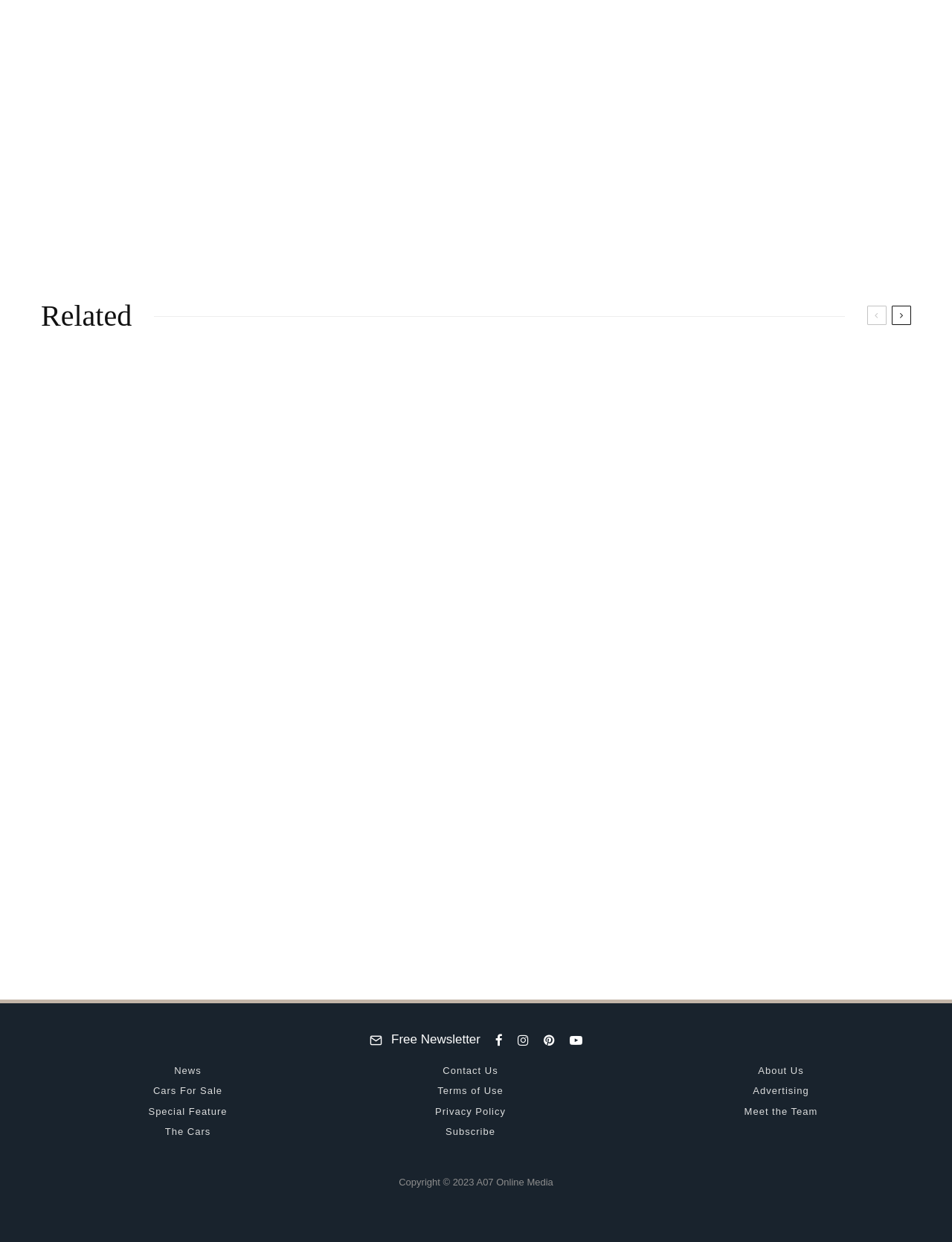What is the copyright year mentioned at the bottom of the page? Look at the image and give a one-word or short phrase answer.

2023